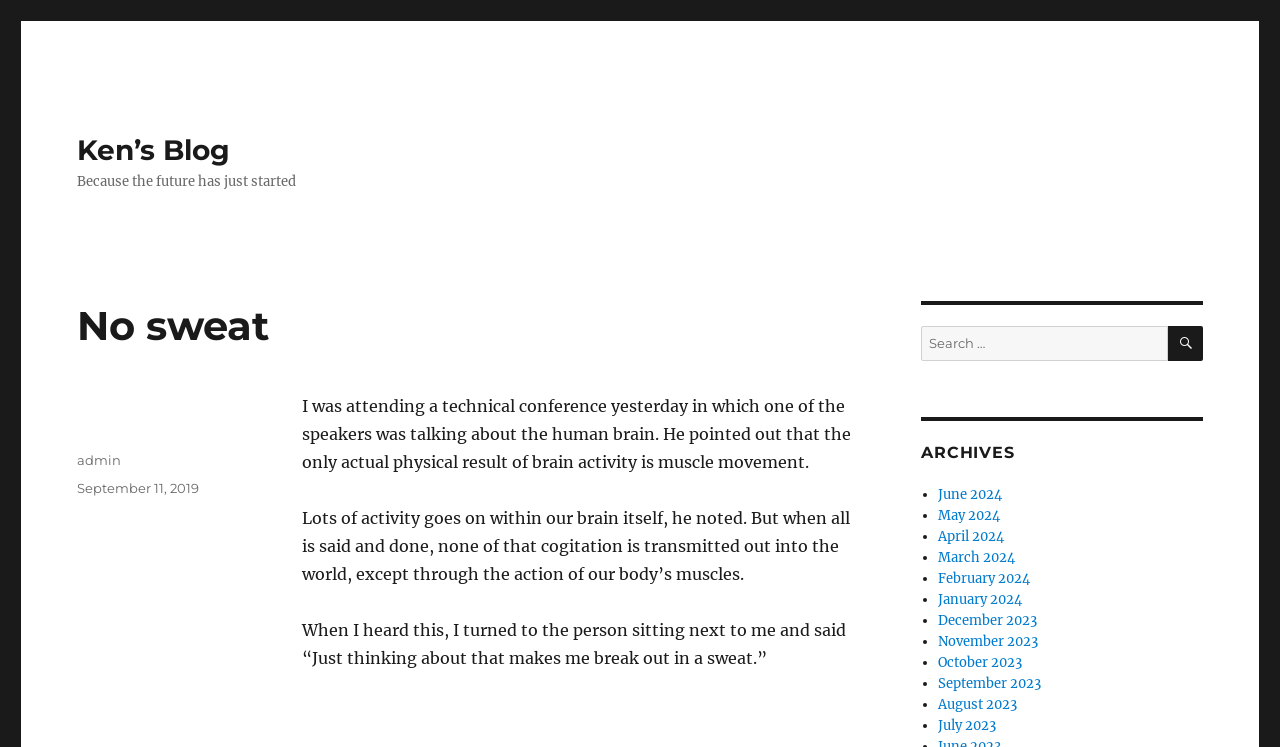Use the details in the image to answer the question thoroughly: 
What is the title of the article?

The title of the article can be found in the heading element with the text 'No sweat'. This is the main title of the article, which is a prominent element on the webpage.